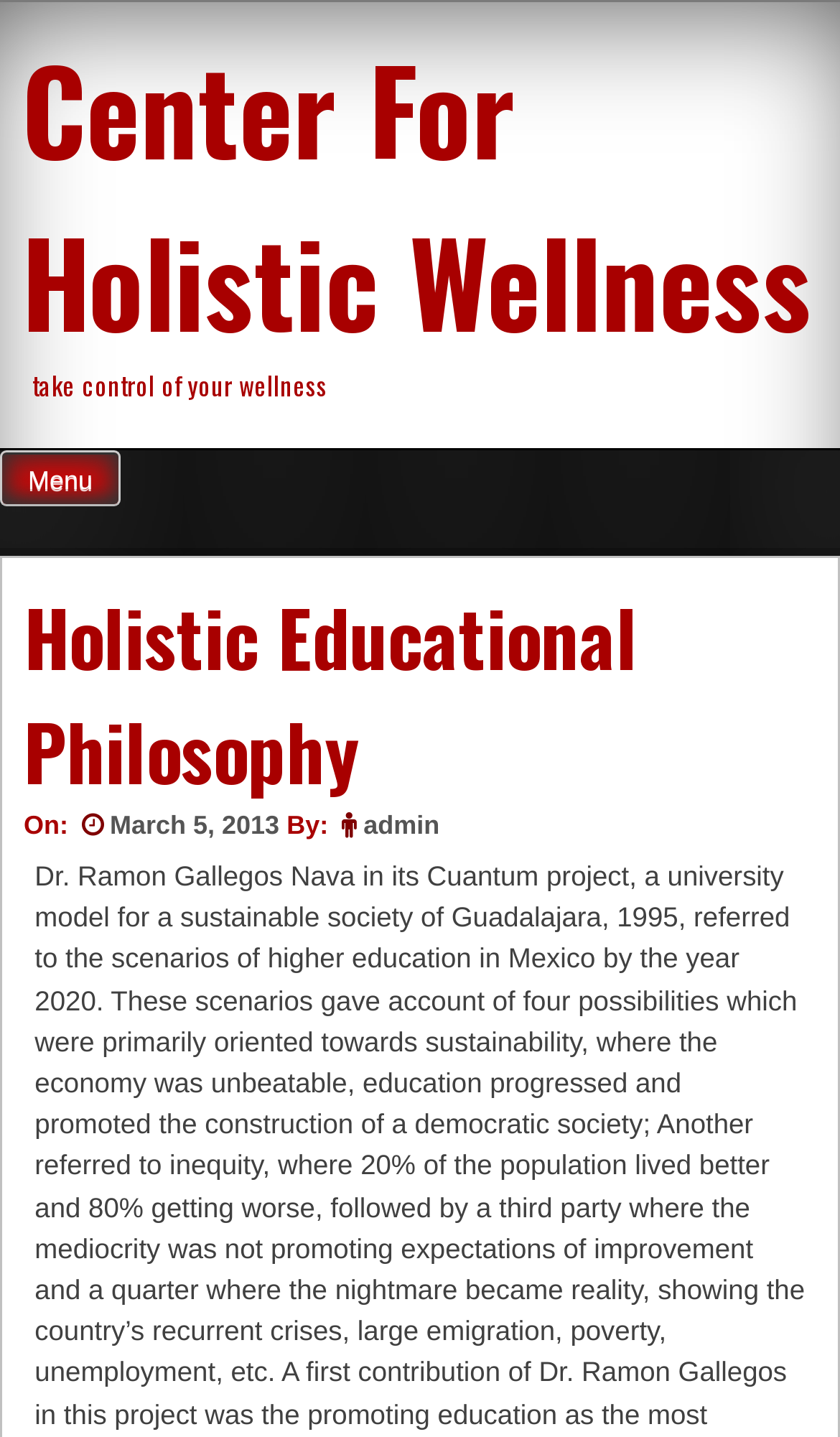Extract the bounding box coordinates for the described element: "admin". The coordinates should be represented as four float numbers between 0 and 1: [left, top, right, bottom].

[0.433, 0.564, 0.523, 0.585]